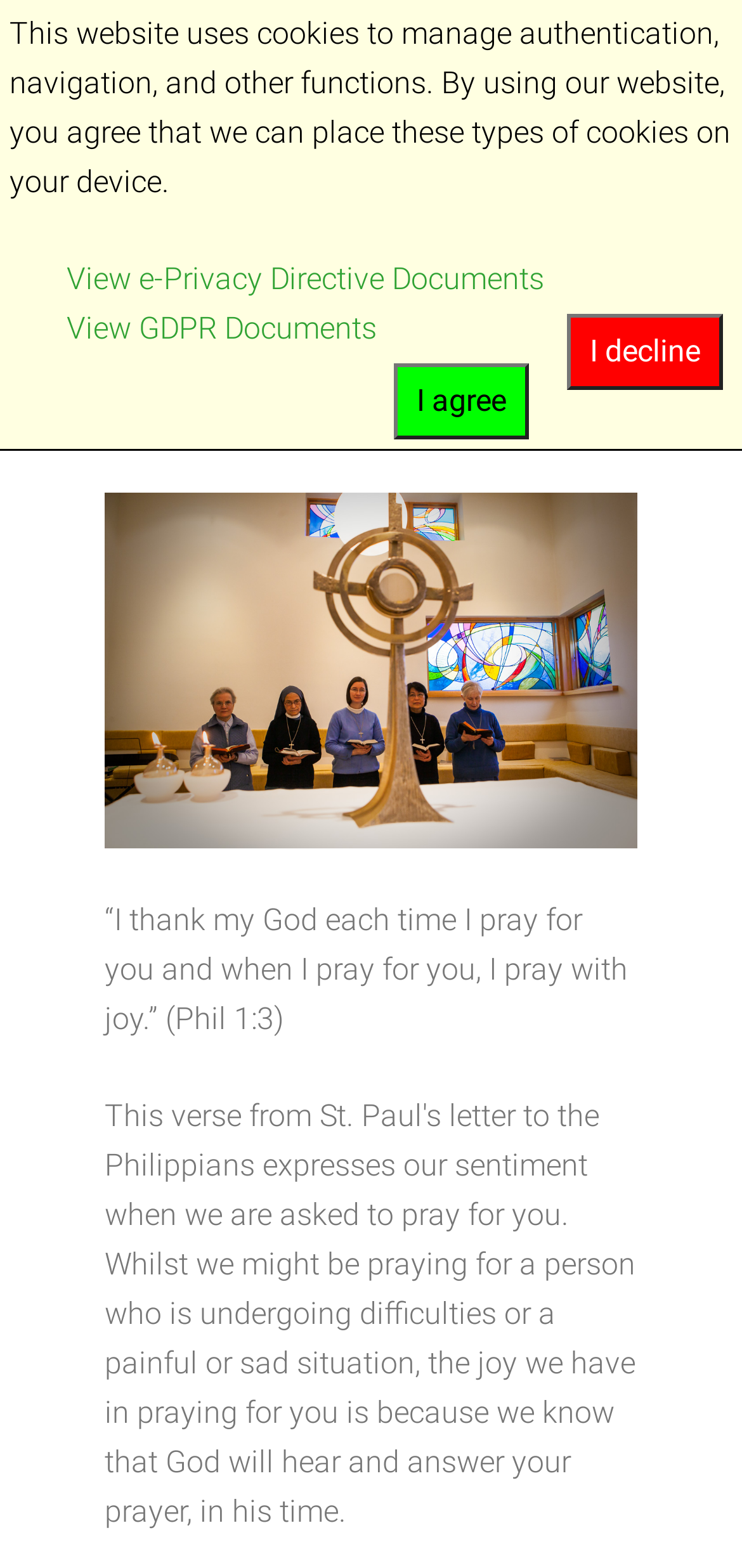By analyzing the image, answer the following question with a detailed response: What is the prayer intention?

The prayer intention is mentioned in the heading 'Prayer intentions' which is followed by a static text '“I thank my God each time I pray for you and when I pray for you, I pray with joy.” (Phil 1:3)'. This indicates that the prayer intention is based on Philippians 1:3.